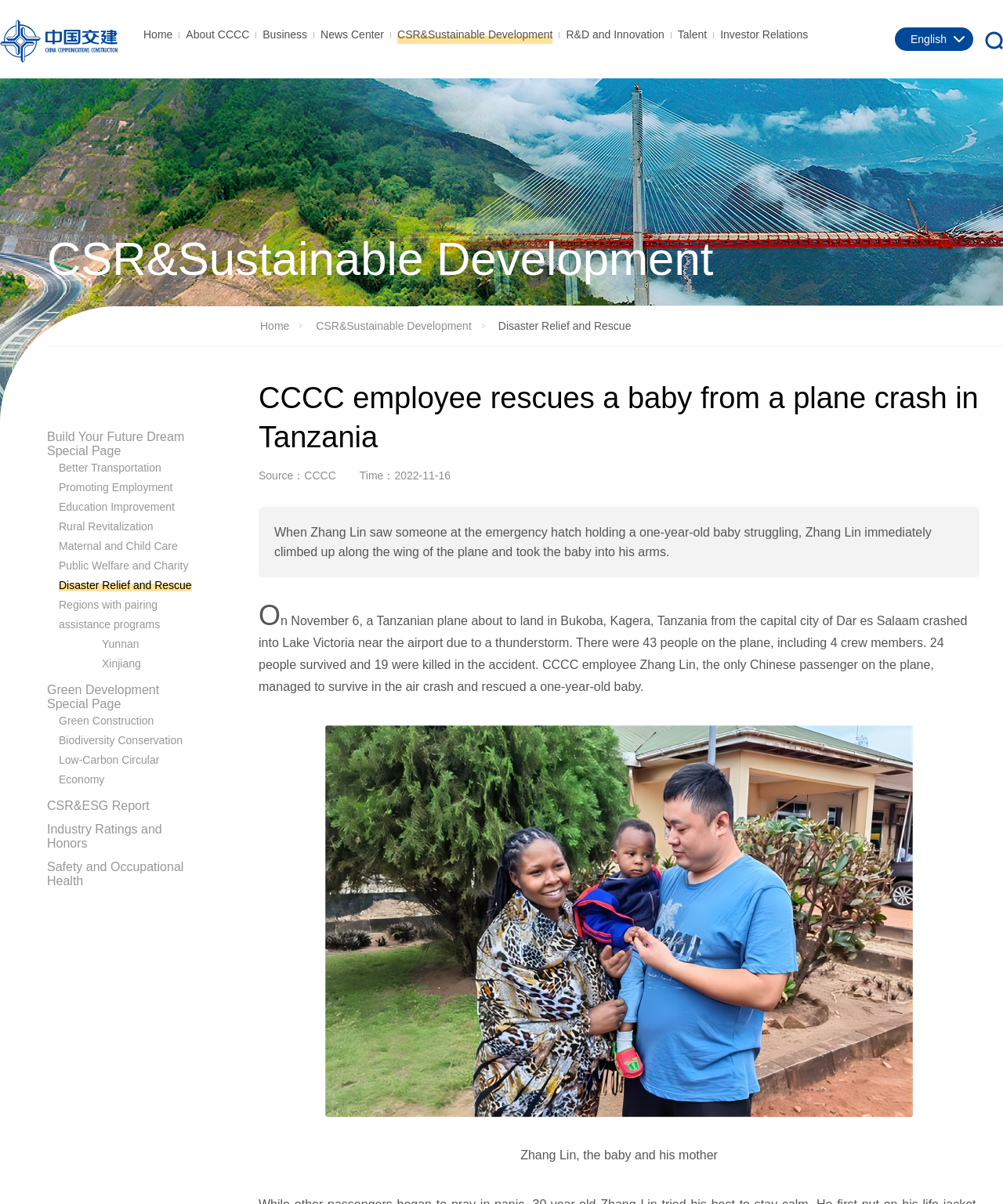Please mark the bounding box coordinates of the area that should be clicked to carry out the instruction: "Click the CSR&Sustainable Development link".

[0.396, 0.023, 0.551, 0.036]